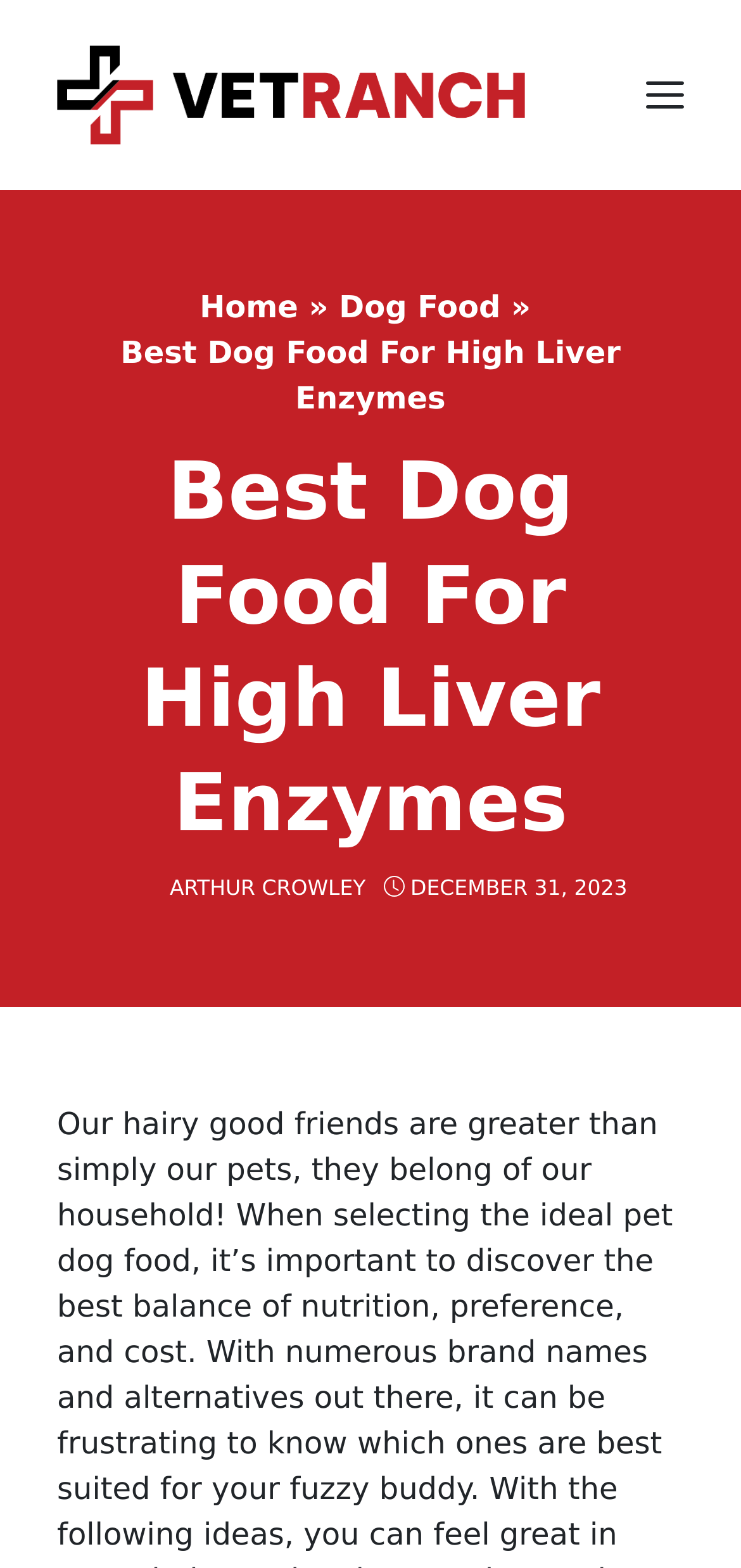Determine the bounding box of the UI component based on this description: "Home". The bounding box coordinates should be four float values between 0 and 1, i.e., [left, top, right, bottom].

[0.269, 0.184, 0.402, 0.207]